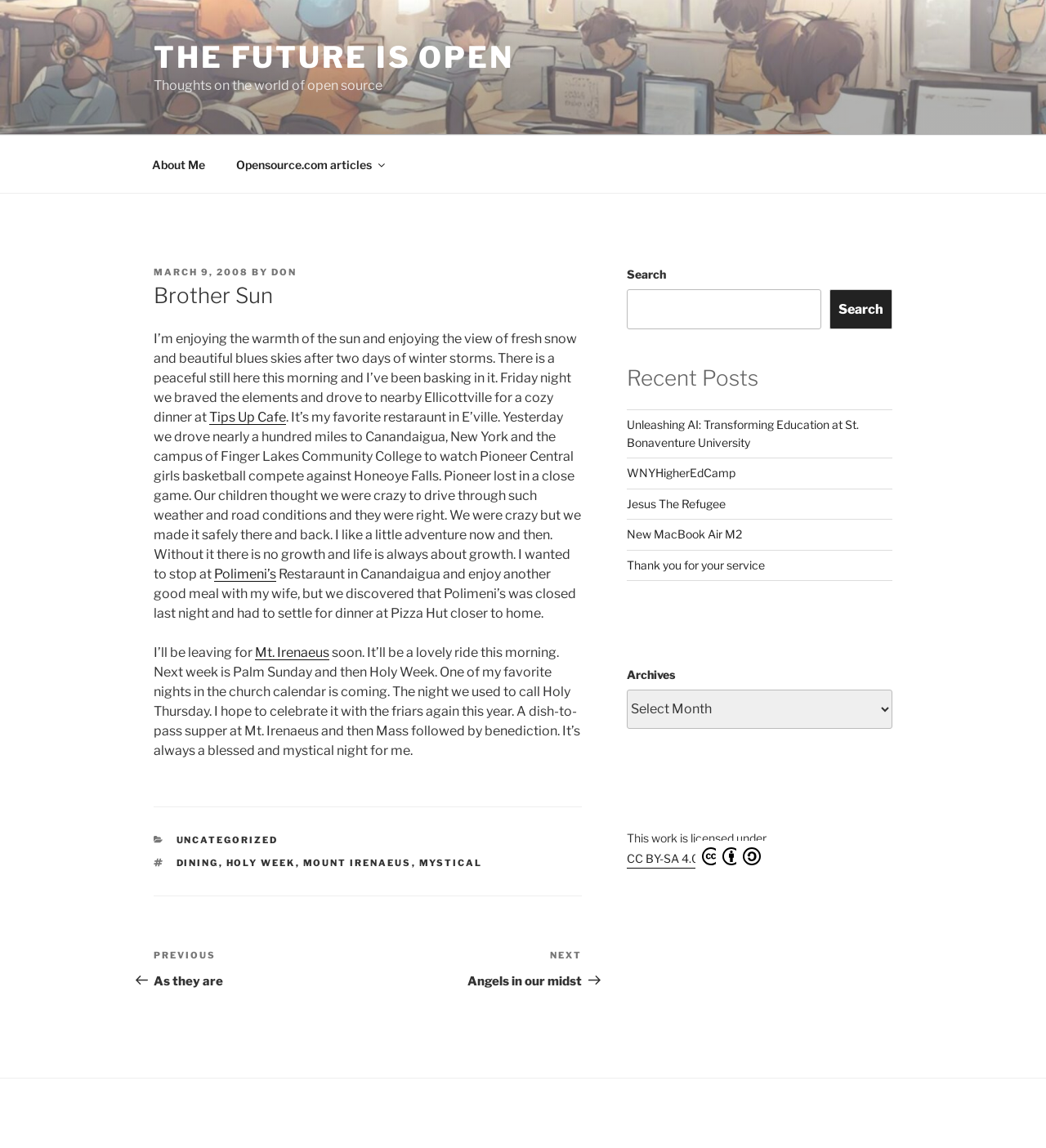Please specify the bounding box coordinates of the element that should be clicked to execute the given instruction: 'Visit the 'Mt. Irenaeus' page'. Ensure the coordinates are four float numbers between 0 and 1, expressed as [left, top, right, bottom].

[0.244, 0.562, 0.315, 0.575]